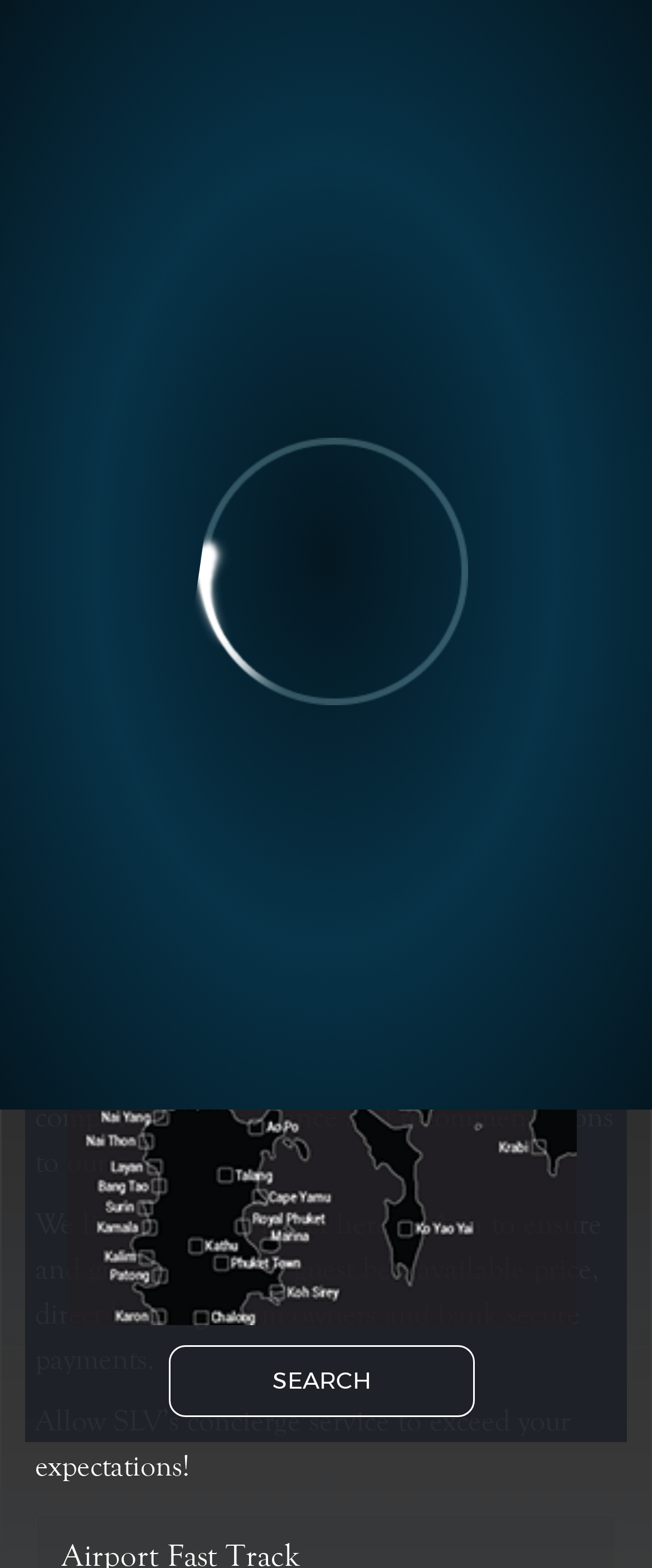Extract the main heading text from the webpage.

24/7 Concierge Service & VIP Guest Support